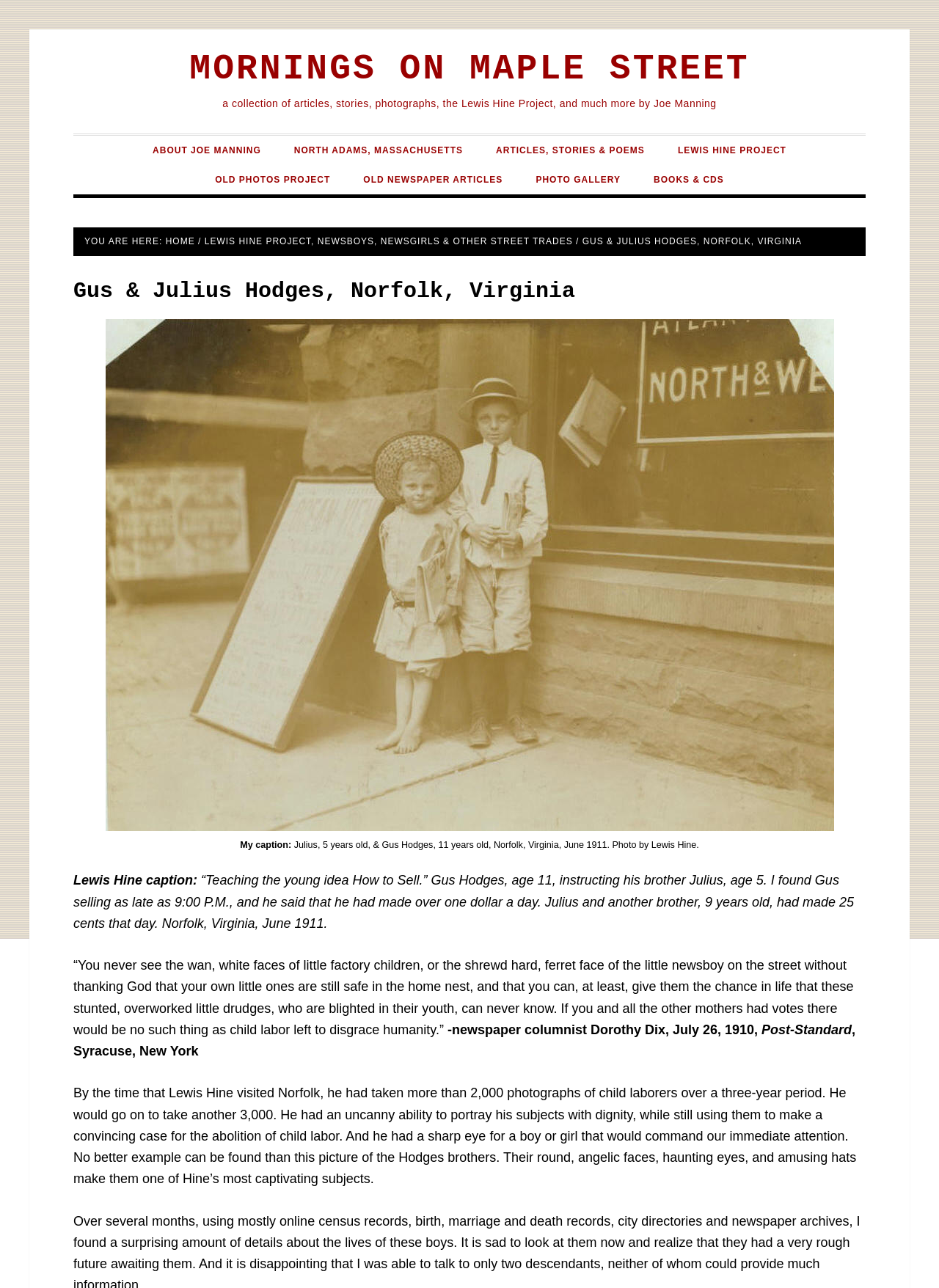Please identify the bounding box coordinates of the element's region that should be clicked to execute the following instruction: "Read the article about 'NEWSBOYS, NEWSGIRLS & OTHER STREET TRADES'". The bounding box coordinates must be four float numbers between 0 and 1, i.e., [left, top, right, bottom].

[0.338, 0.184, 0.61, 0.192]